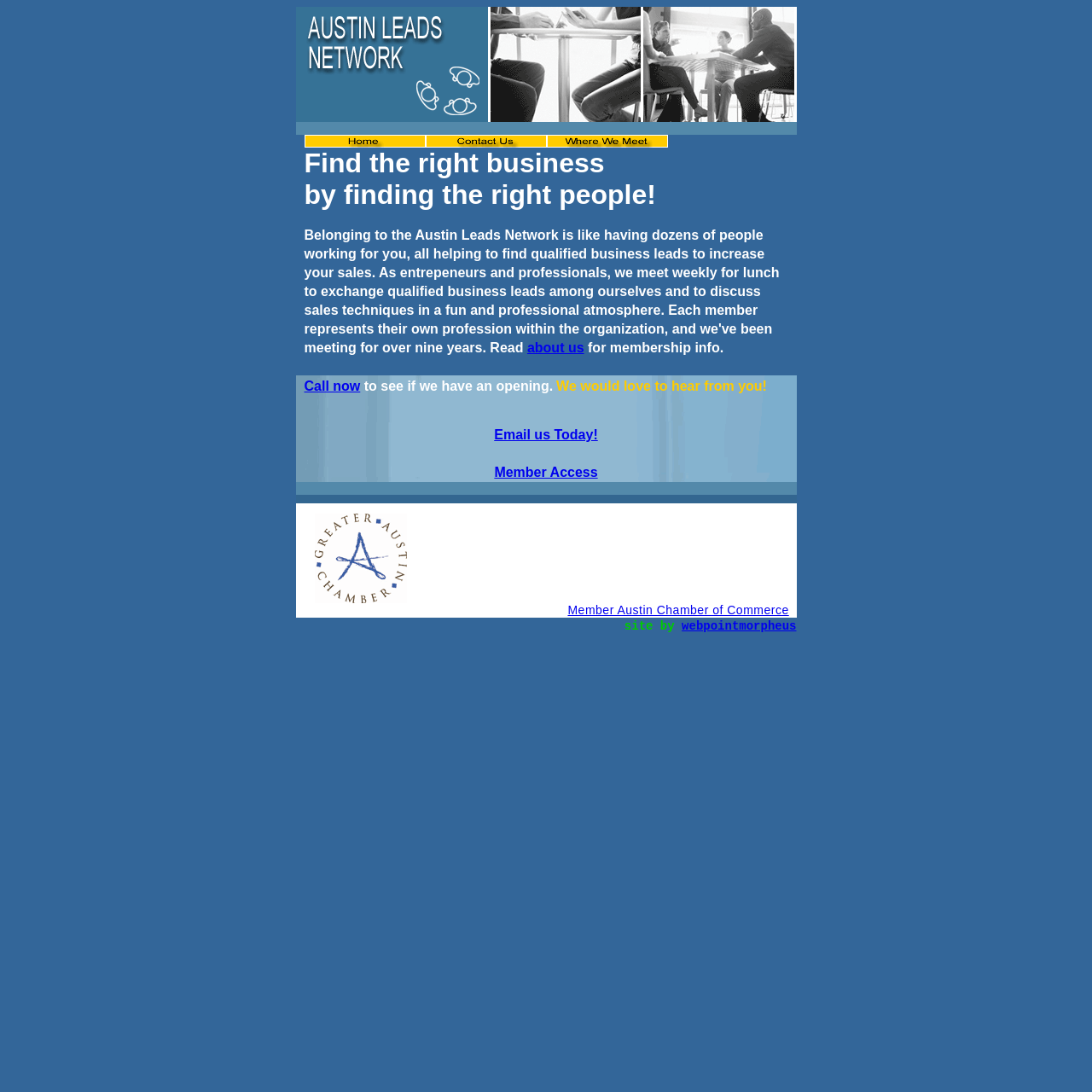Specify the bounding box coordinates of the area that needs to be clicked to achieve the following instruction: "Learn more about Business Leads & Contacts Networking in Austin, Texas".

[0.279, 0.124, 0.389, 0.138]